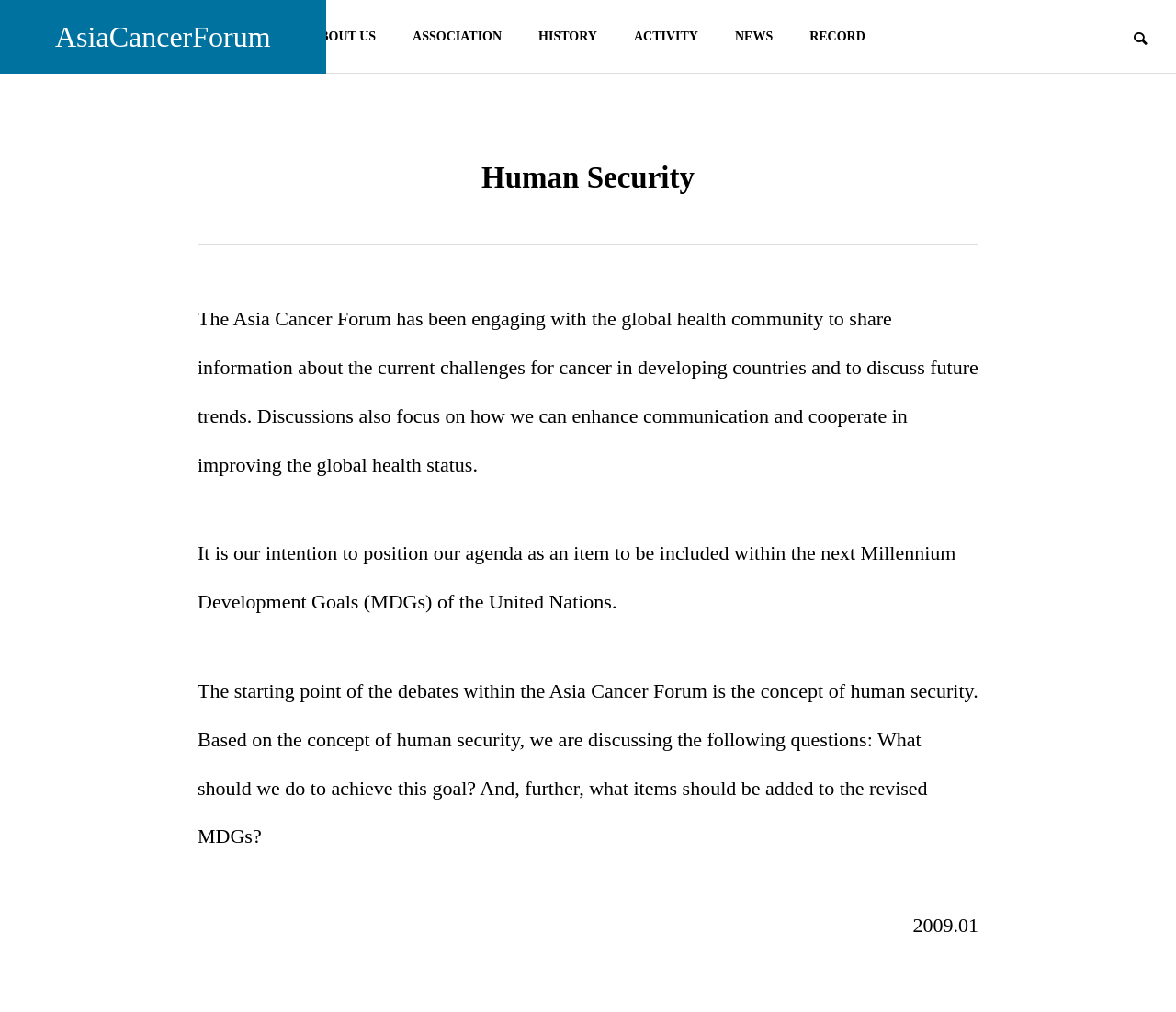Determine the bounding box coordinates for the area that should be clicked to carry out the following instruction: "search for a topic".

[0.789, 0.018, 0.977, 0.054]